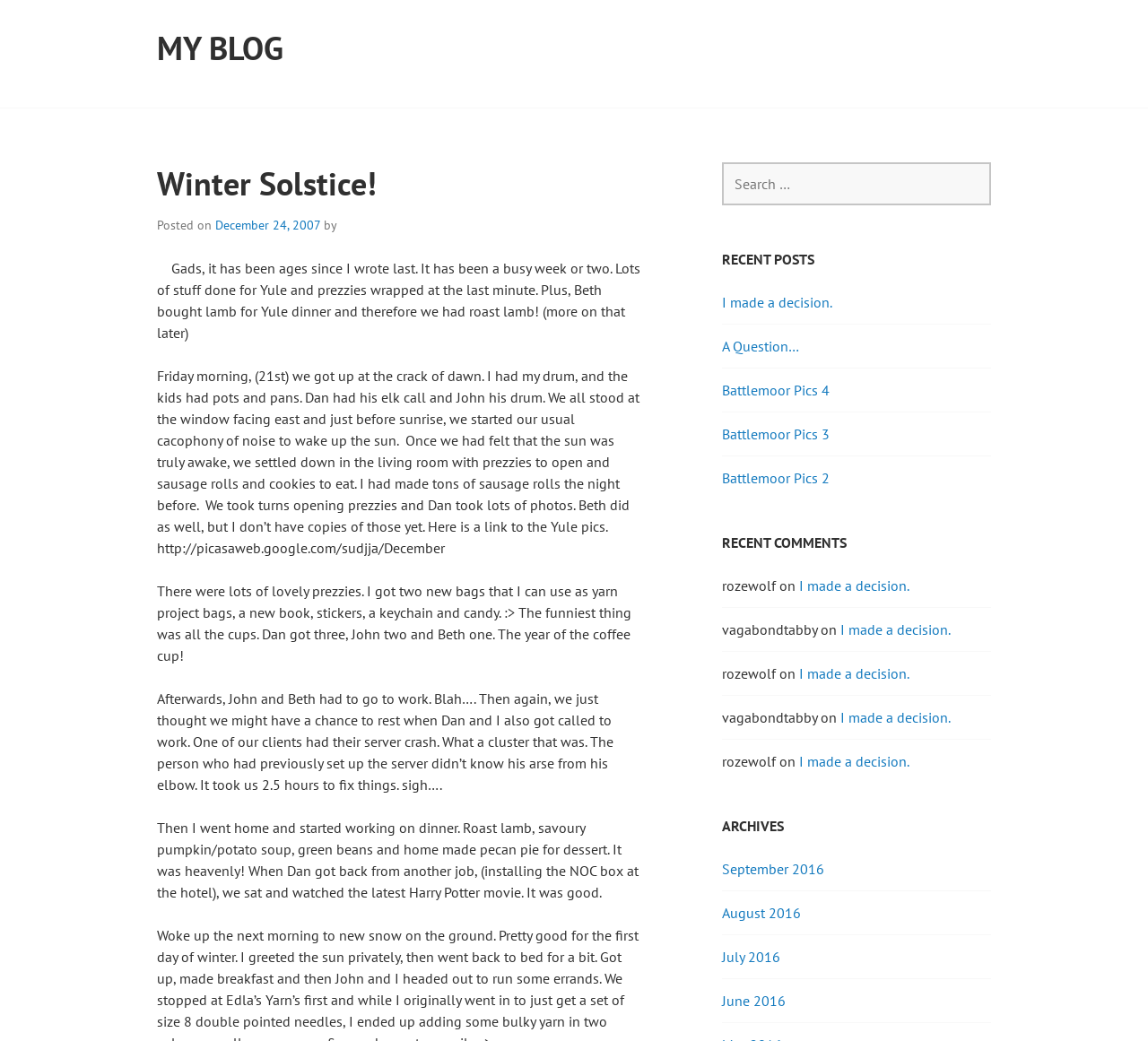Utilize the details in the image to thoroughly answer the following question: What did the author receive as gifts?

The author mentions that they received two new bags, a new book, stickers, a keychain, and candy as gifts on Yule.